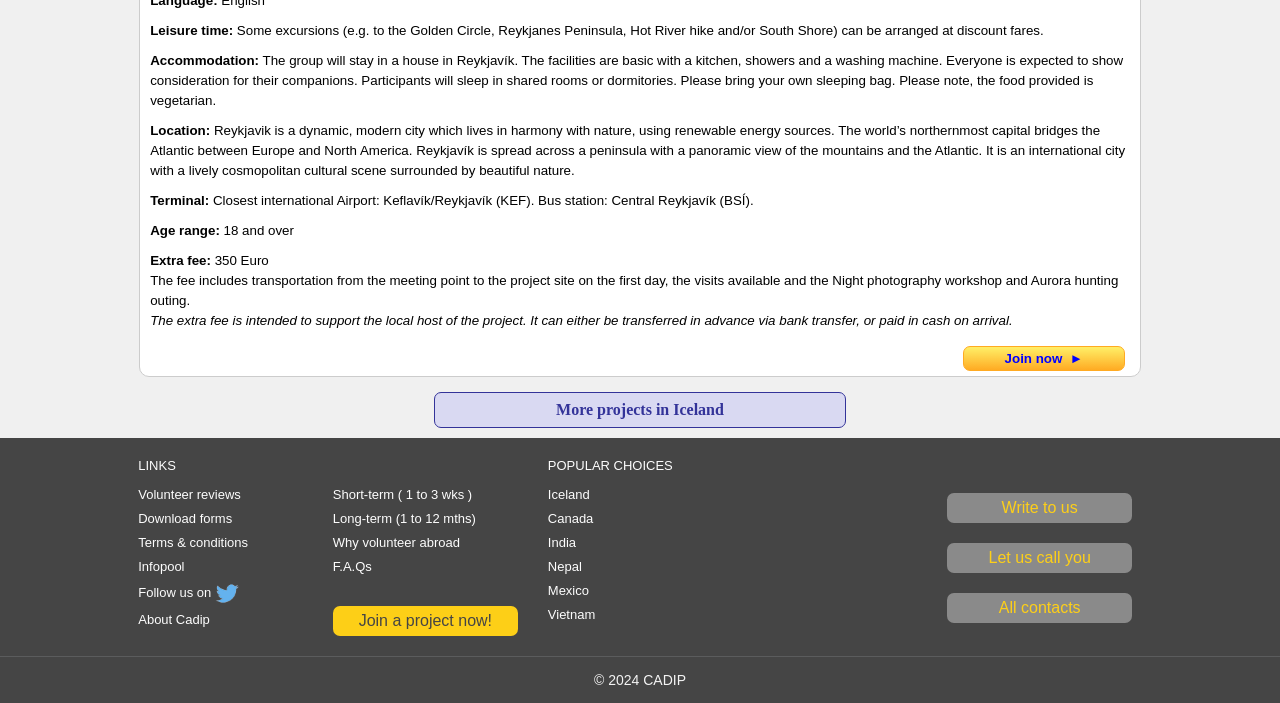What is the age range for participants?
Please use the image to provide an in-depth answer to the question.

I found the StaticText element with the text 'Age range:' and its corresponding description '18 and over'. This indicates that the age range for participants is 18 and over.